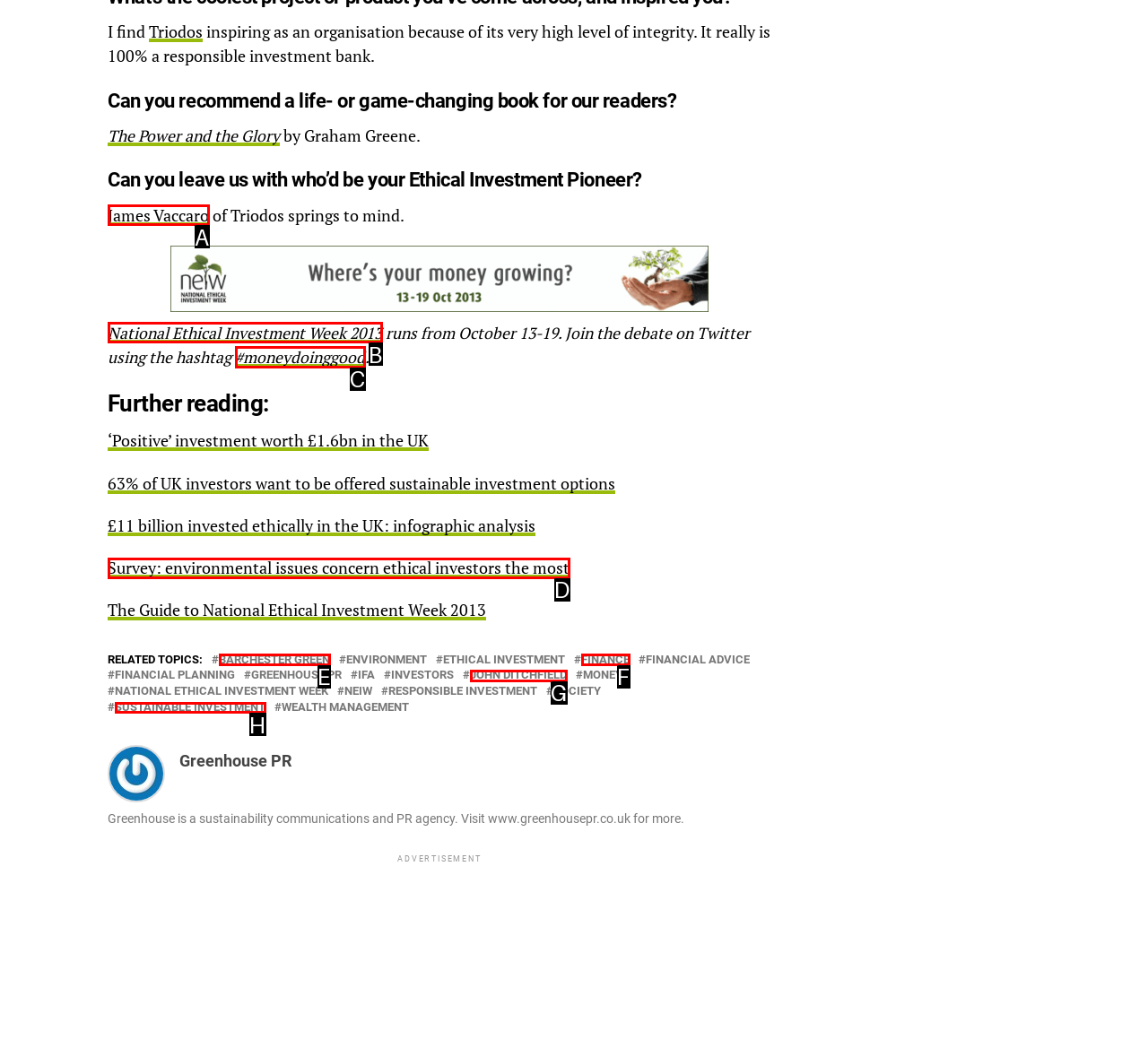Select the proper UI element to click in order to perform the following task: Join the debate on Twitter using the hashtag #moneydoinggood. Indicate your choice with the letter of the appropriate option.

C